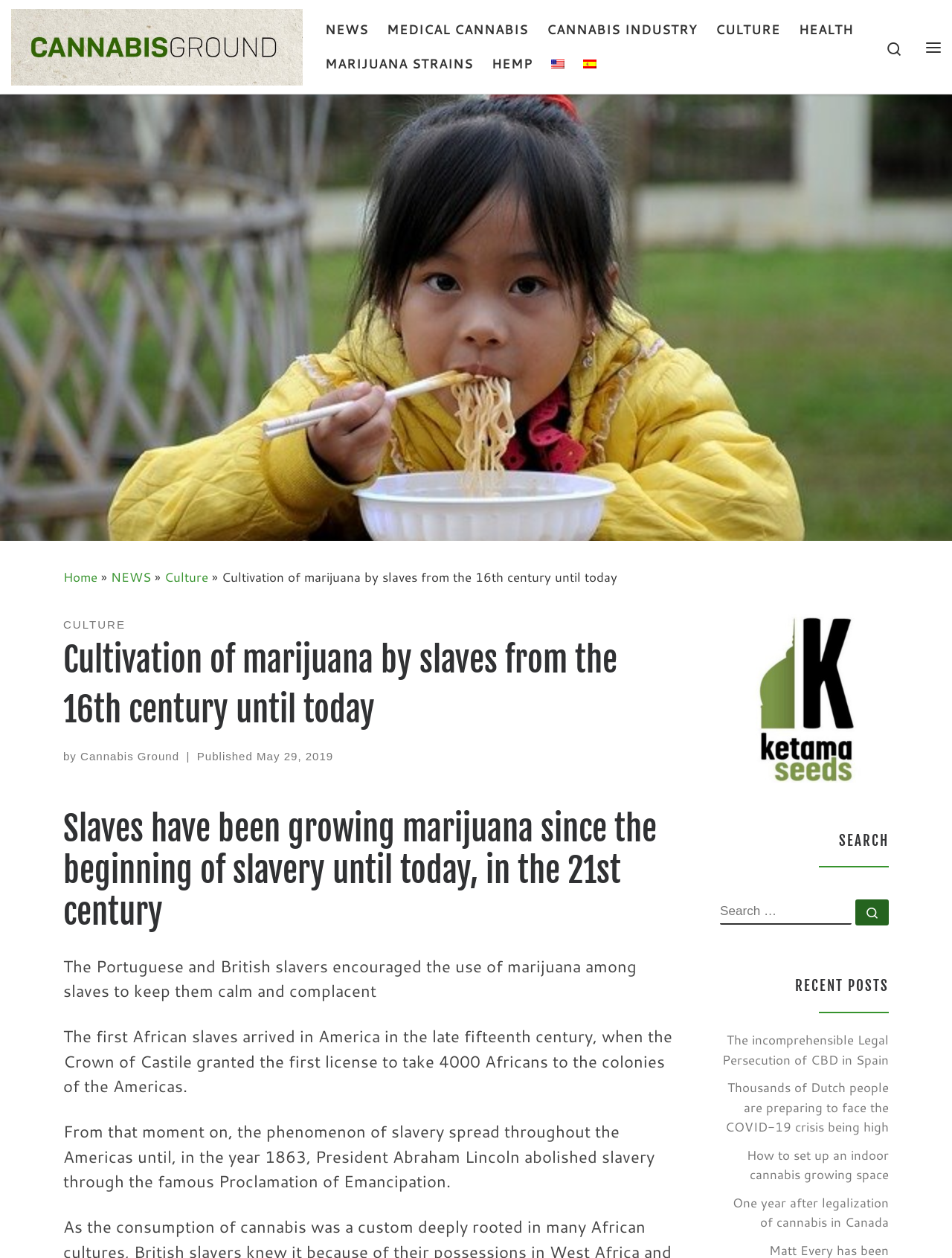Determine the coordinates of the bounding box that should be clicked to complete the instruction: "Search for something". The coordinates should be represented by four float numbers between 0 and 1: [left, top, right, bottom].

[0.918, 0.016, 0.961, 0.059]